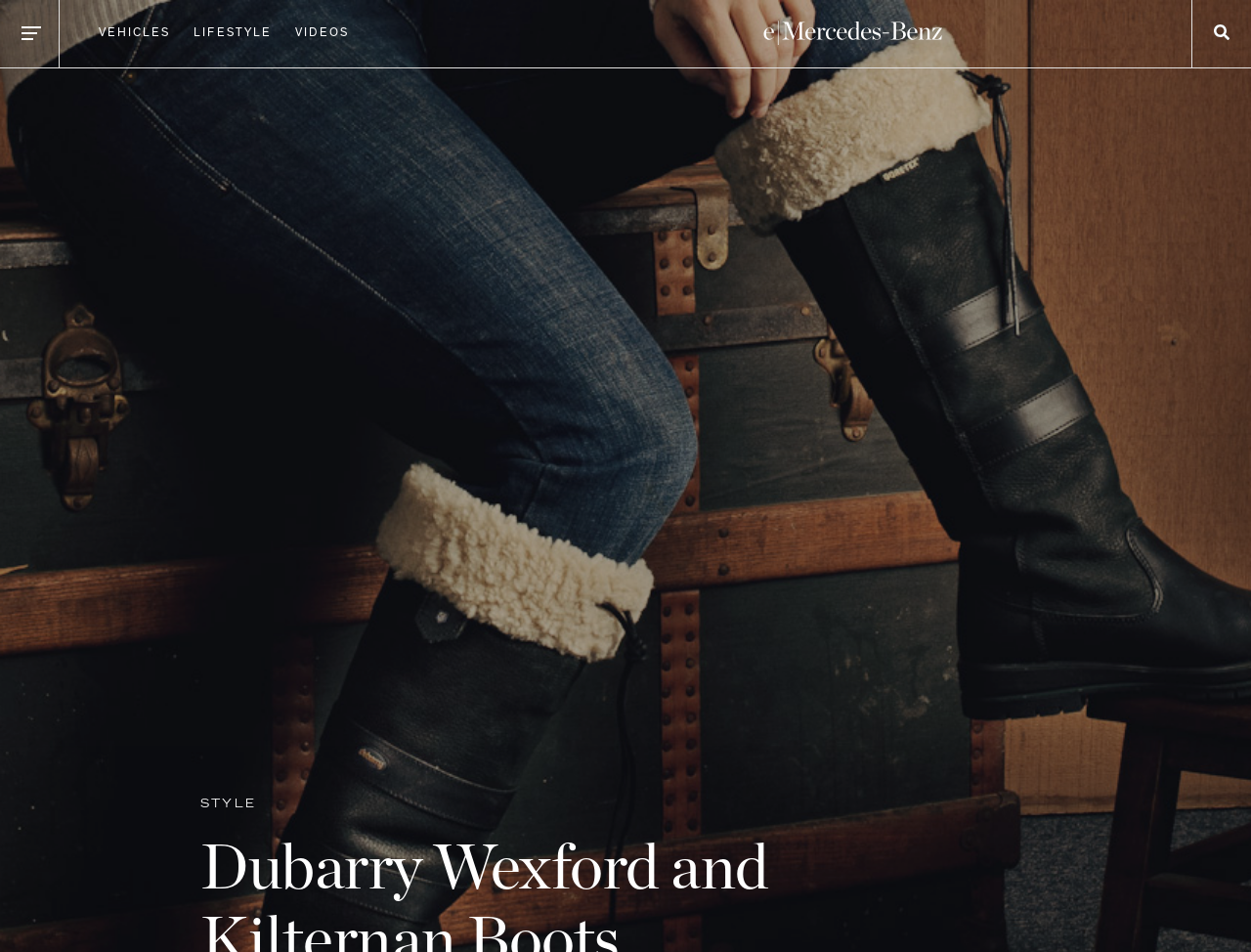Provide the bounding box coordinates of the HTML element this sentence describes: "name="your-email" placeholder="Email Address"". The bounding box coordinates consist of four float numbers between 0 and 1, i.e., [left, top, right, bottom].

[0.283, 0.866, 0.673, 0.937]